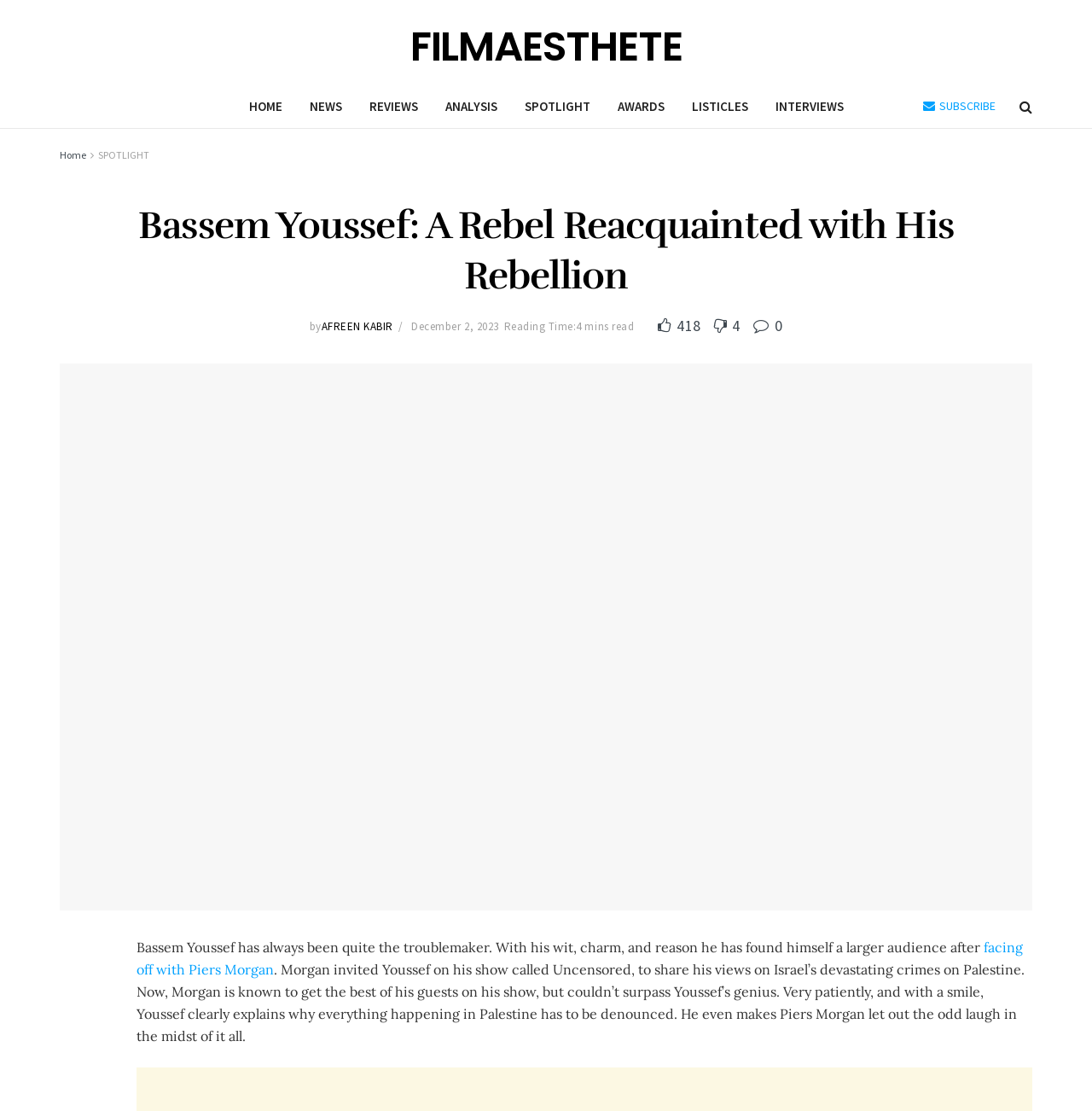Please determine the bounding box coordinates for the element that should be clicked to follow these instructions: "Read the article by AFREEN KABIR".

[0.294, 0.288, 0.36, 0.301]